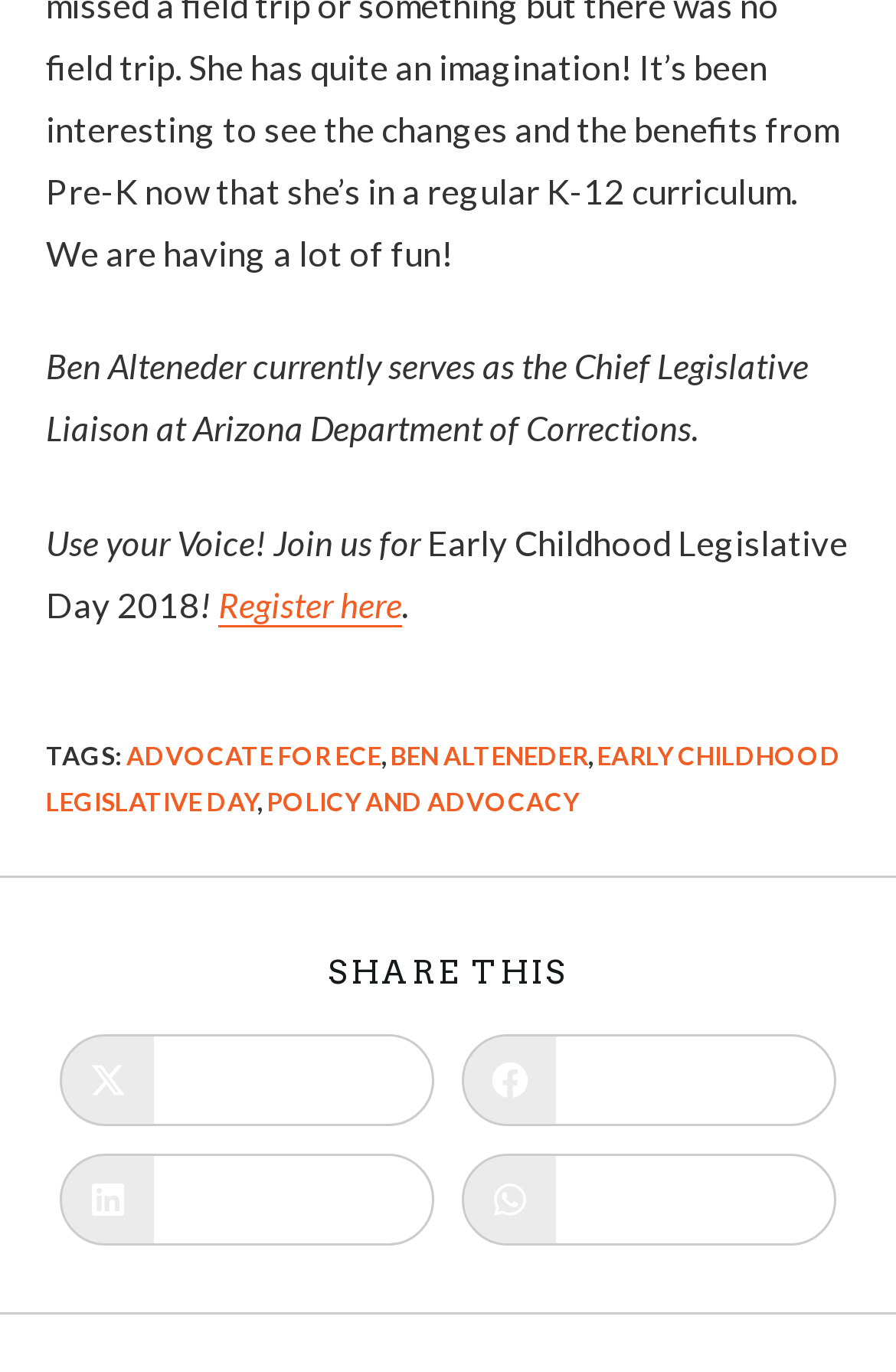Pinpoint the bounding box coordinates of the element you need to click to execute the following instruction: "Register for Early Childhood Legislative Day". The bounding box should be represented by four float numbers between 0 and 1, in the format [left, top, right, bottom].

[0.244, 0.425, 0.449, 0.455]